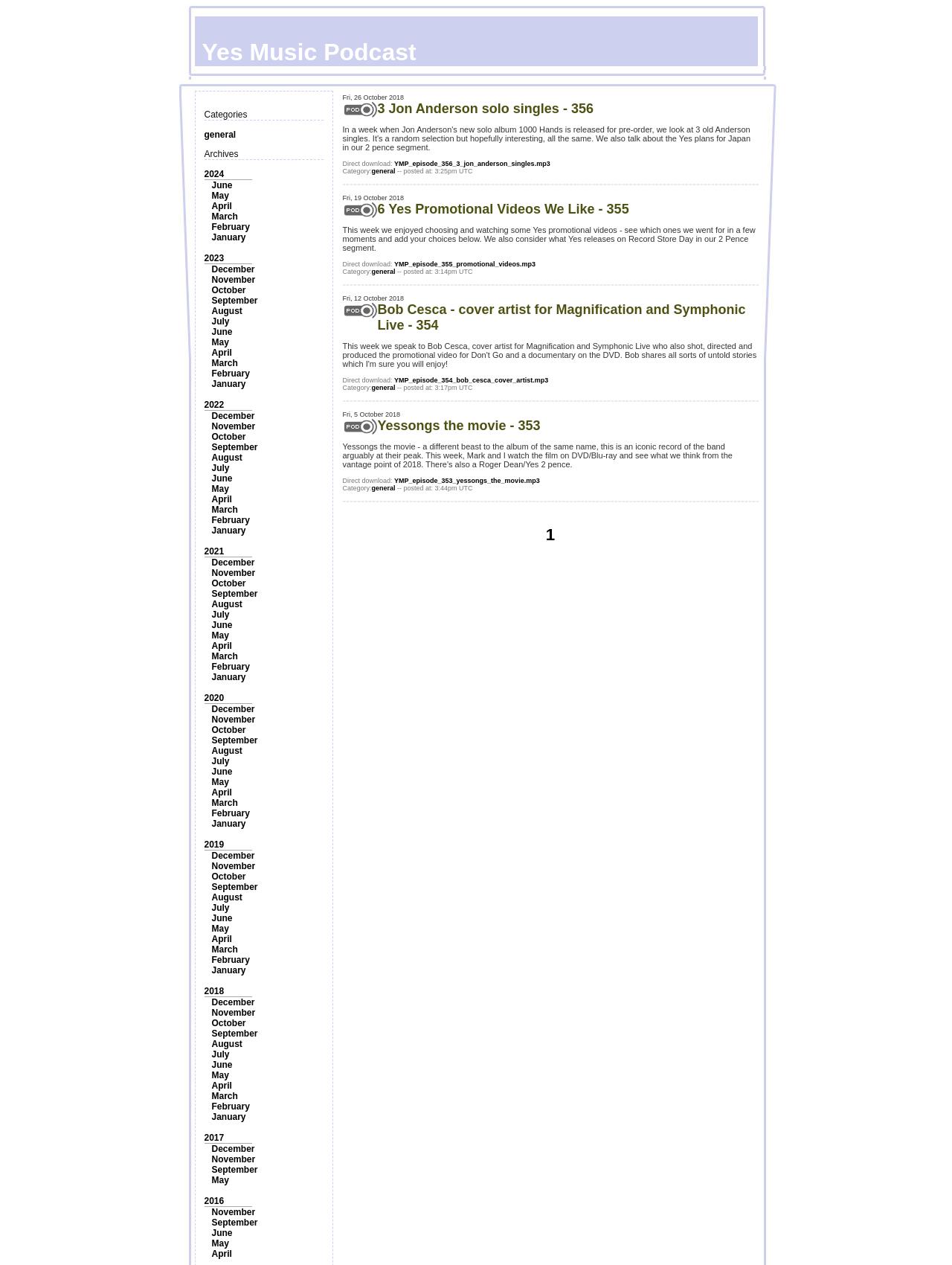Provide the bounding box coordinates for the UI element described in this sentence: "February". The coordinates should be four float values between 0 and 1, i.e., [left, top, right, bottom].

[0.222, 0.755, 0.262, 0.763]